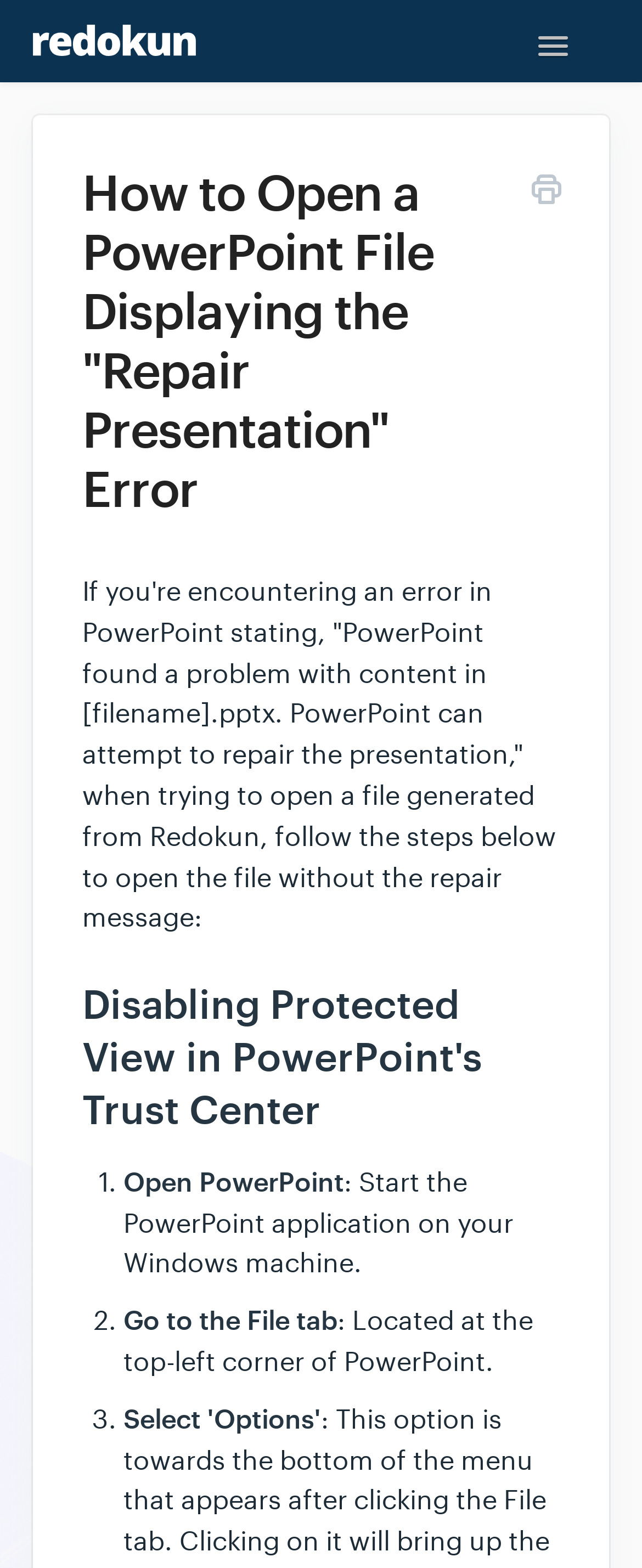Using the element description provided, determine the bounding box coordinates in the format (top-left x, top-left y, bottom-right x, bottom-right y). Ensure that all values are floating point numbers between 0 and 1. Element description: Help Center

[0.051, 0.052, 0.949, 0.101]